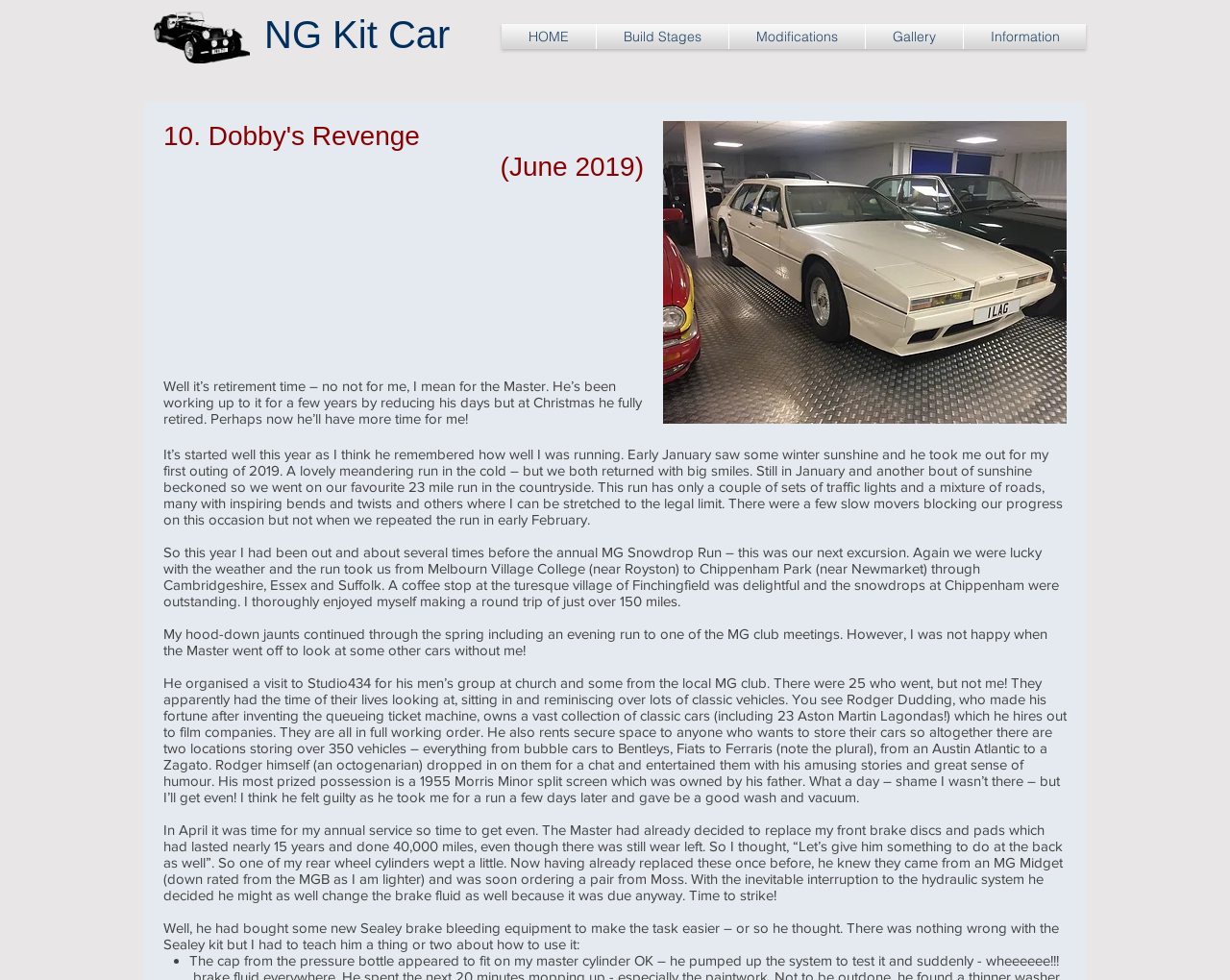Locate the bounding box coordinates for the element described below: "Build Stages". The coordinates must be four float values between 0 and 1, formatted as [left, top, right, bottom].

[0.485, 0.025, 0.592, 0.05]